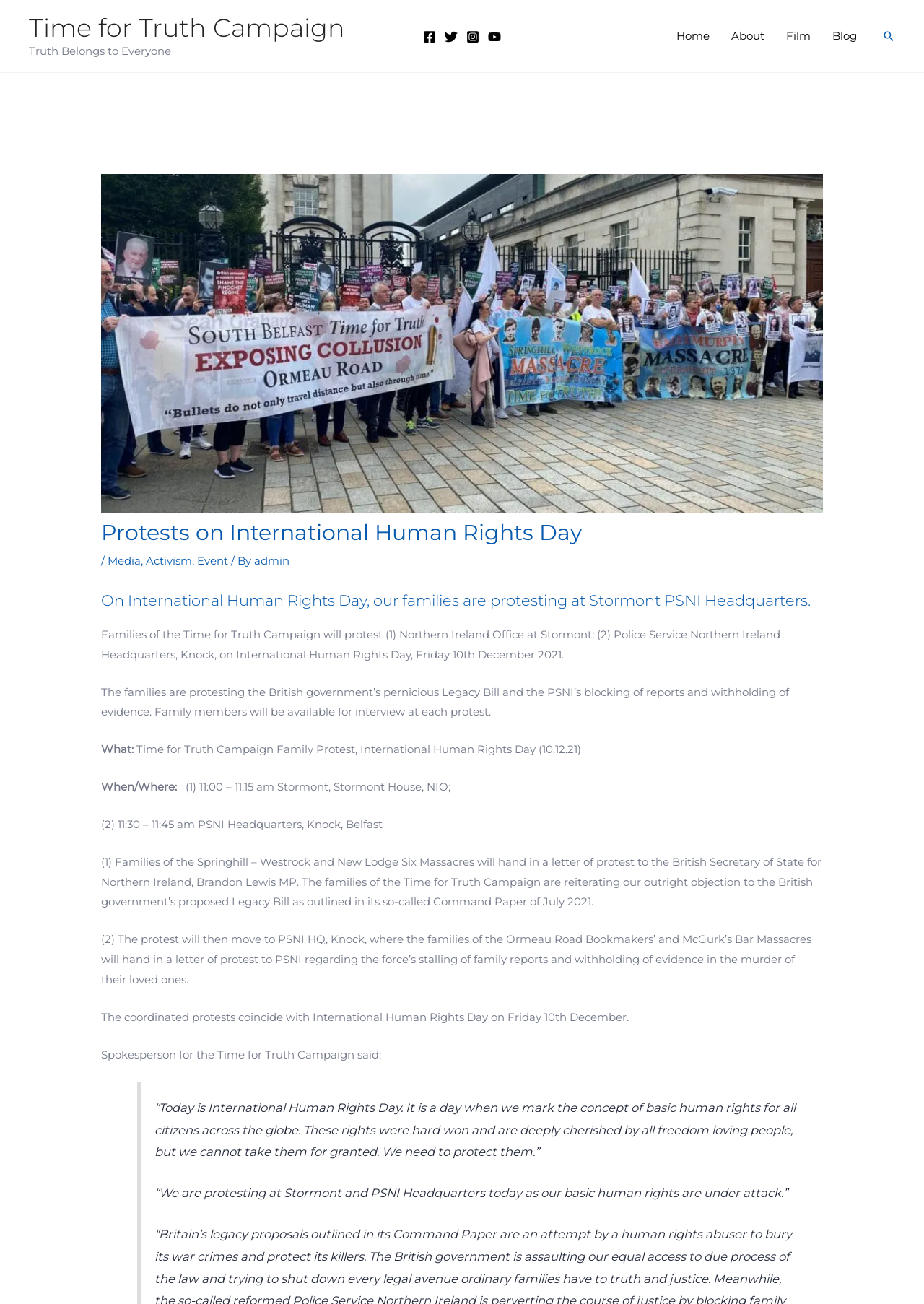Identify the bounding box for the given UI element using the description provided. Coordinates should be in the format (top-left x, top-left y, bottom-right x, bottom-right y) and must be between 0 and 1. Here is the description: Time for Truth Campaign

[0.031, 0.009, 0.373, 0.033]